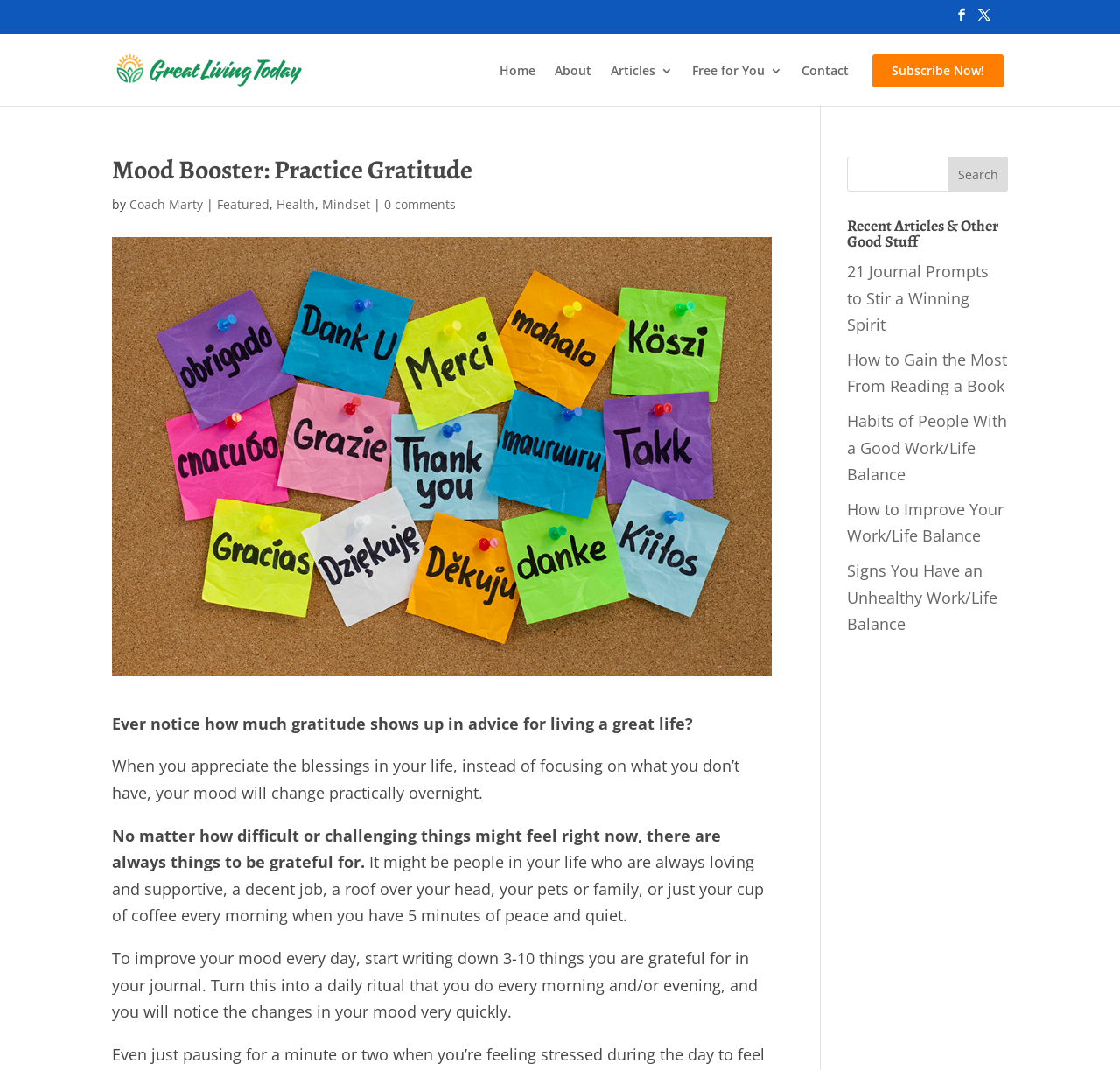Pinpoint the bounding box coordinates of the element to be clicked to execute the instruction: "Read the 'New Delhi [India], July 15: Laparoscopic hernia surgery is an advanced minimally invasive approach...' article".

None